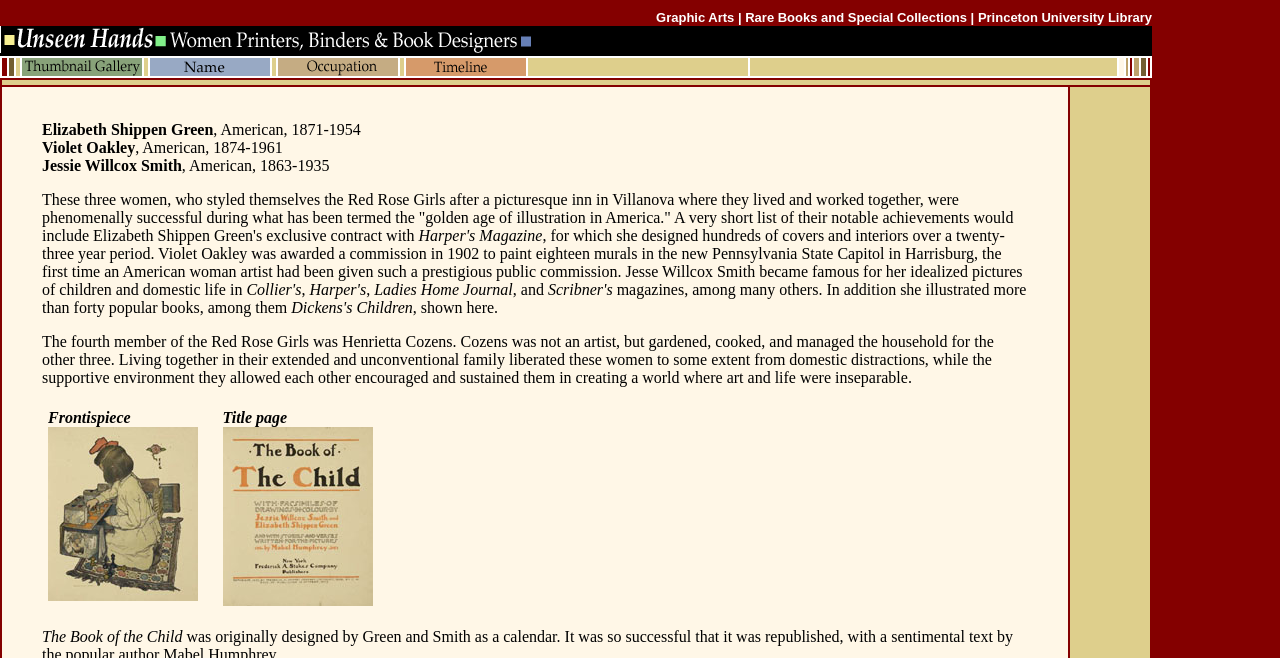Provide a thorough and detailed response to the question by examining the image: 
What is the occupation of Violet Oakley?

Violet Oakley is an artist, as mentioned in the text 'Violet Oakley was awarded a commission in 1902 to paint eighteen murals in the new Pennsylvania State Capitol in Harrisburg...' at coordinates [0.033, 0.29, 0.792, 0.371].